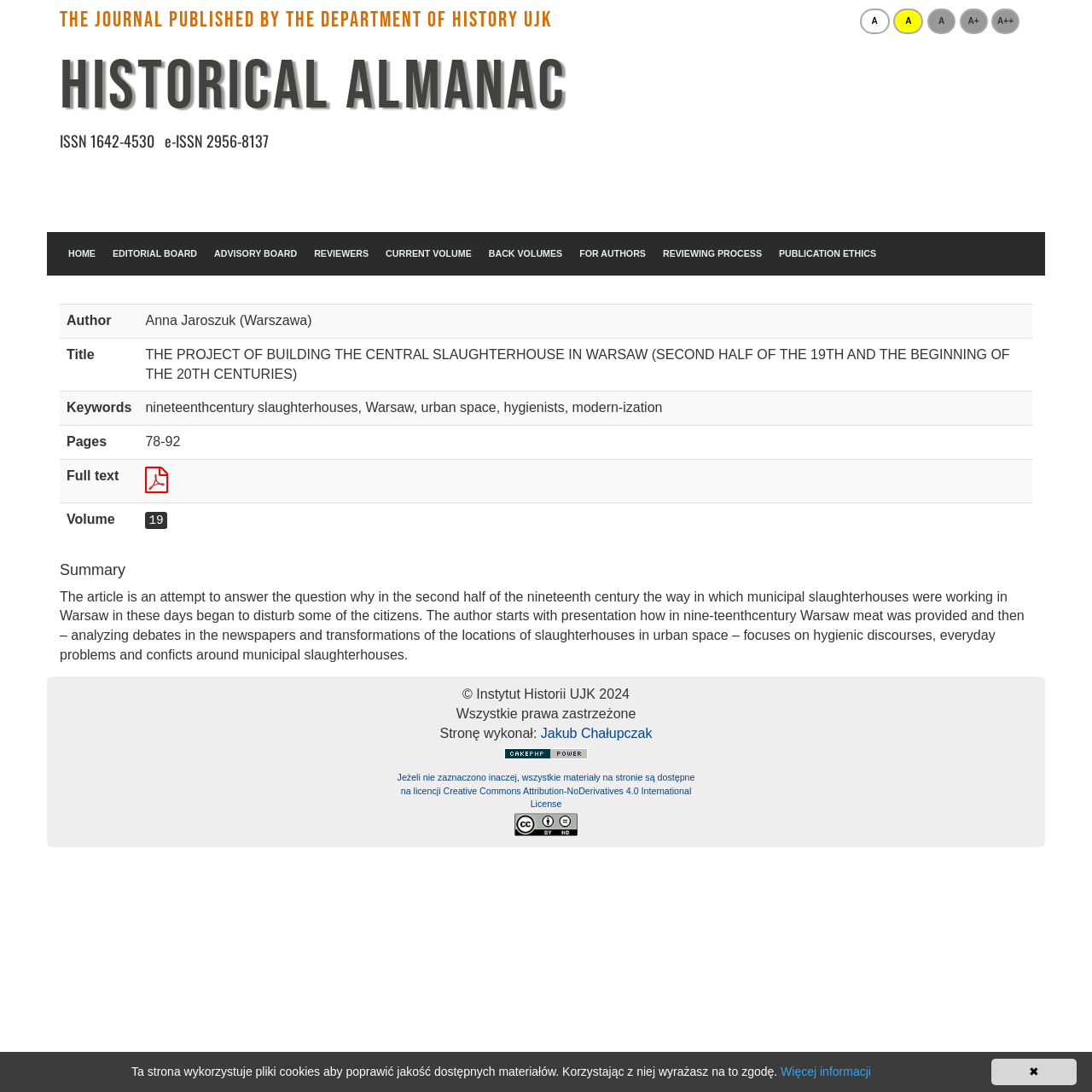How many links are in the editorial board section?
Using the information from the image, provide a comprehensive answer to the question.

In the editorial board section, there is only one link, which is 'EDITORIAL BOARD'.